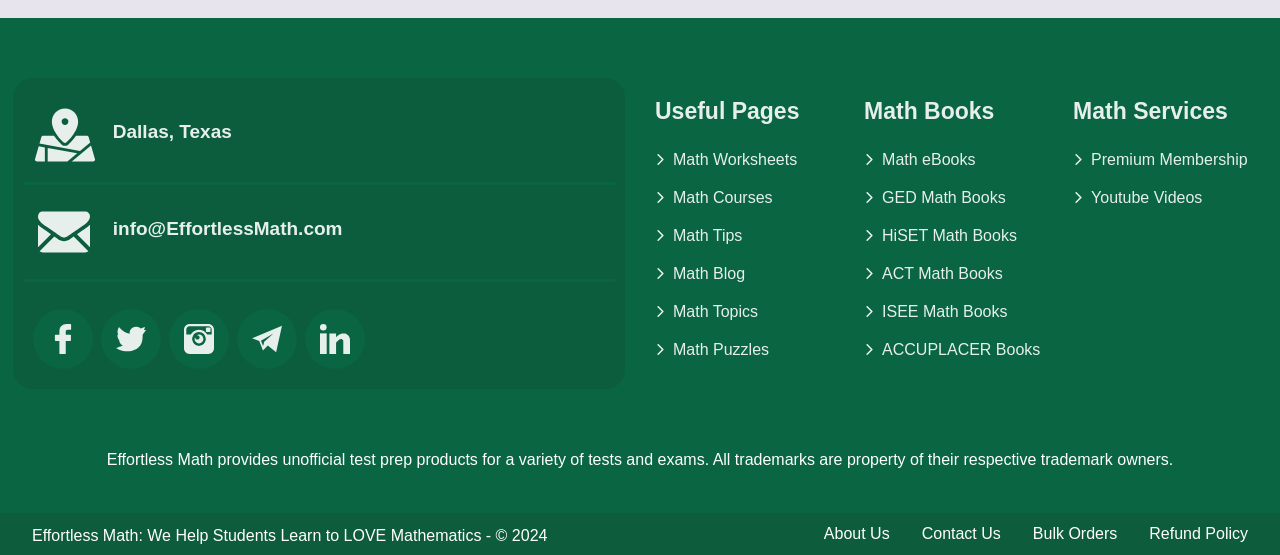Provide the bounding box coordinates of the HTML element this sentence describes: "1115".

None